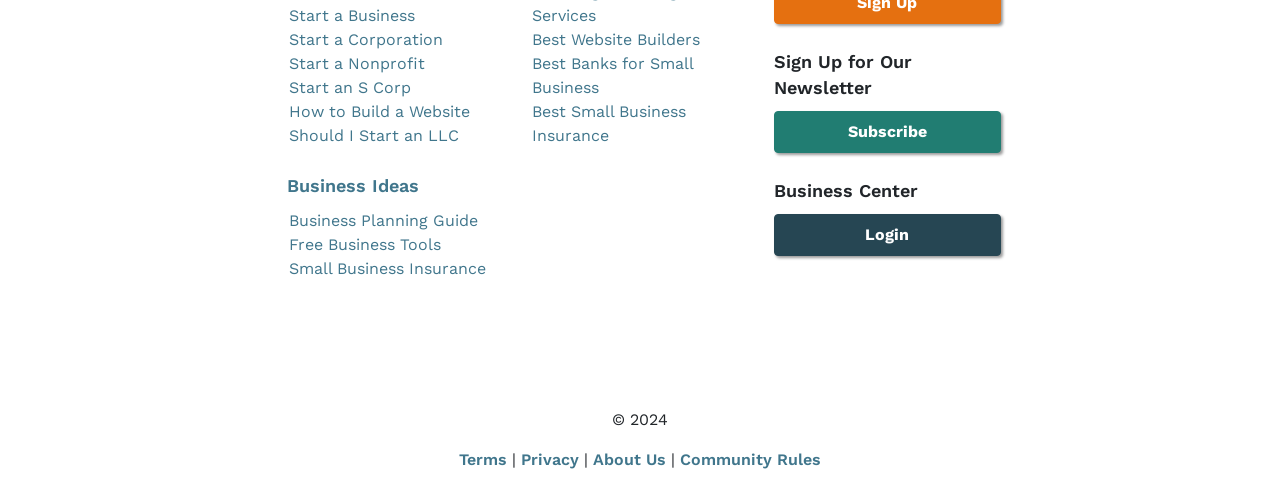Please determine the bounding box coordinates of the element's region to click for the following instruction: "Login to the business center".

[0.604, 0.432, 0.782, 0.517]